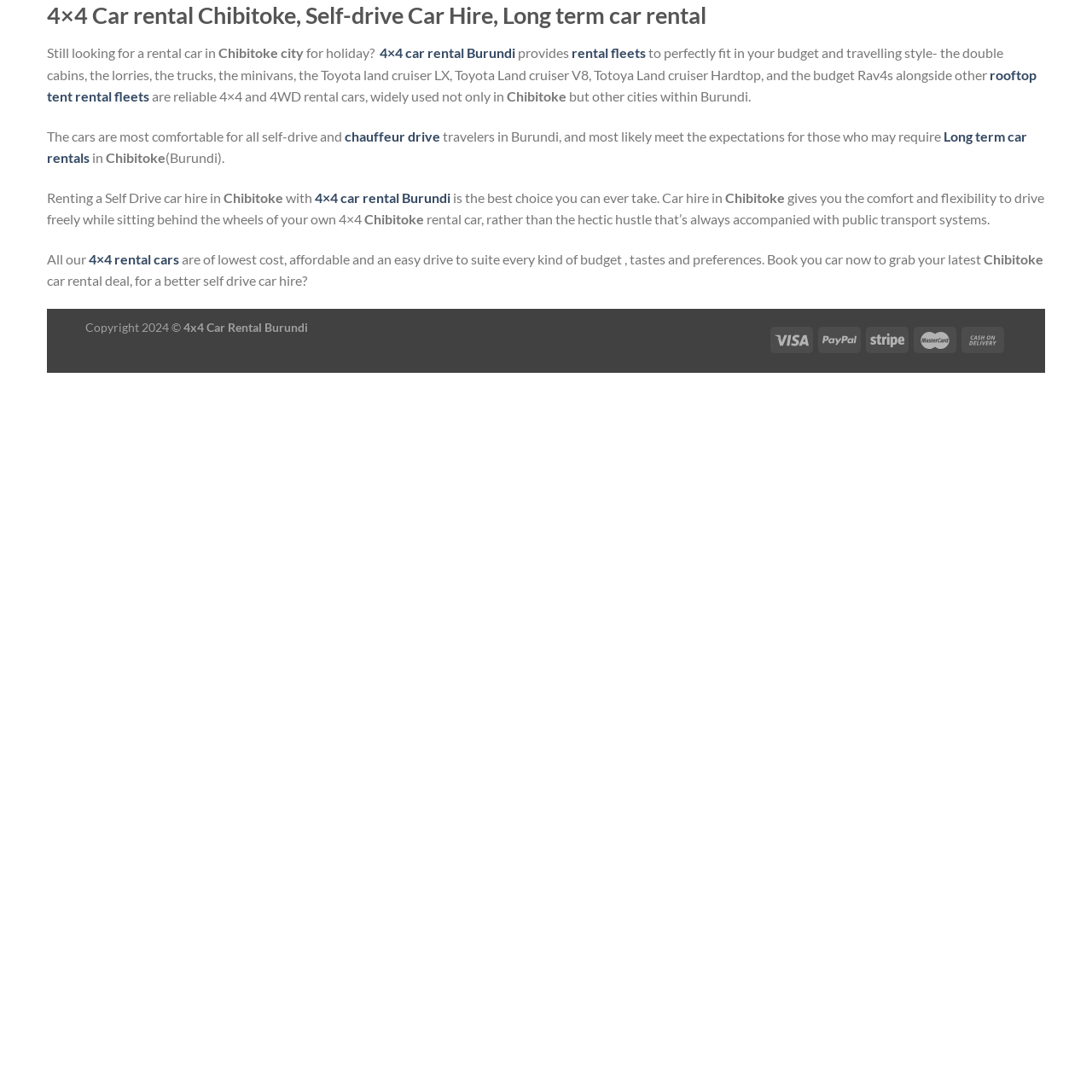Please specify the bounding box coordinates of the element that should be clicked to execute the given instruction: 'Click on '4×4 car rental Burundi''. Ensure the coordinates are four float numbers between 0 and 1, expressed as [left, top, right, bottom].

[0.348, 0.041, 0.472, 0.055]